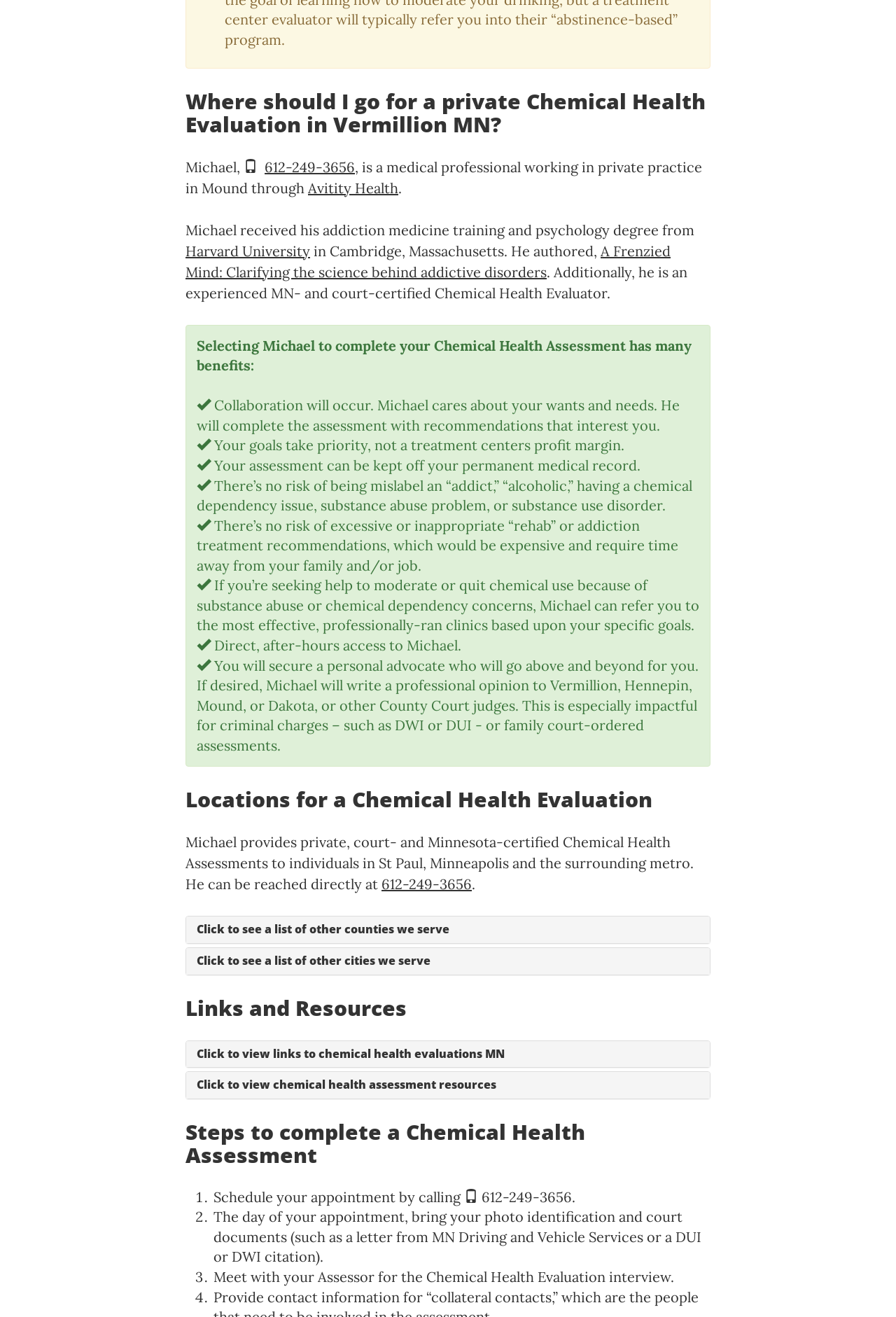Specify the bounding box coordinates of the area that needs to be clicked to achieve the following instruction: "Click on the Employers link".

None